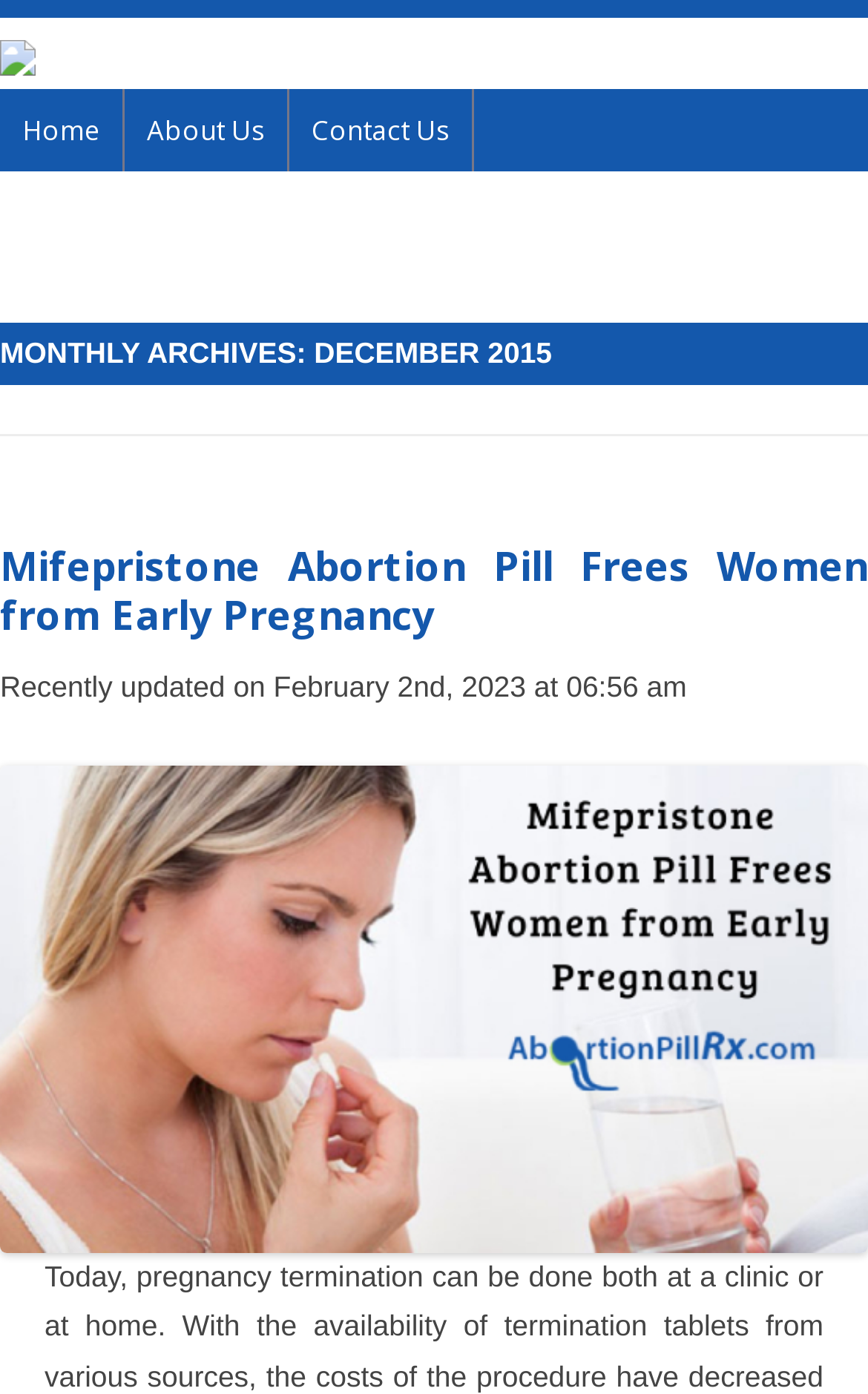Provide a short answer to the following question with just one word or phrase: How many headings are there in the webpage?

2